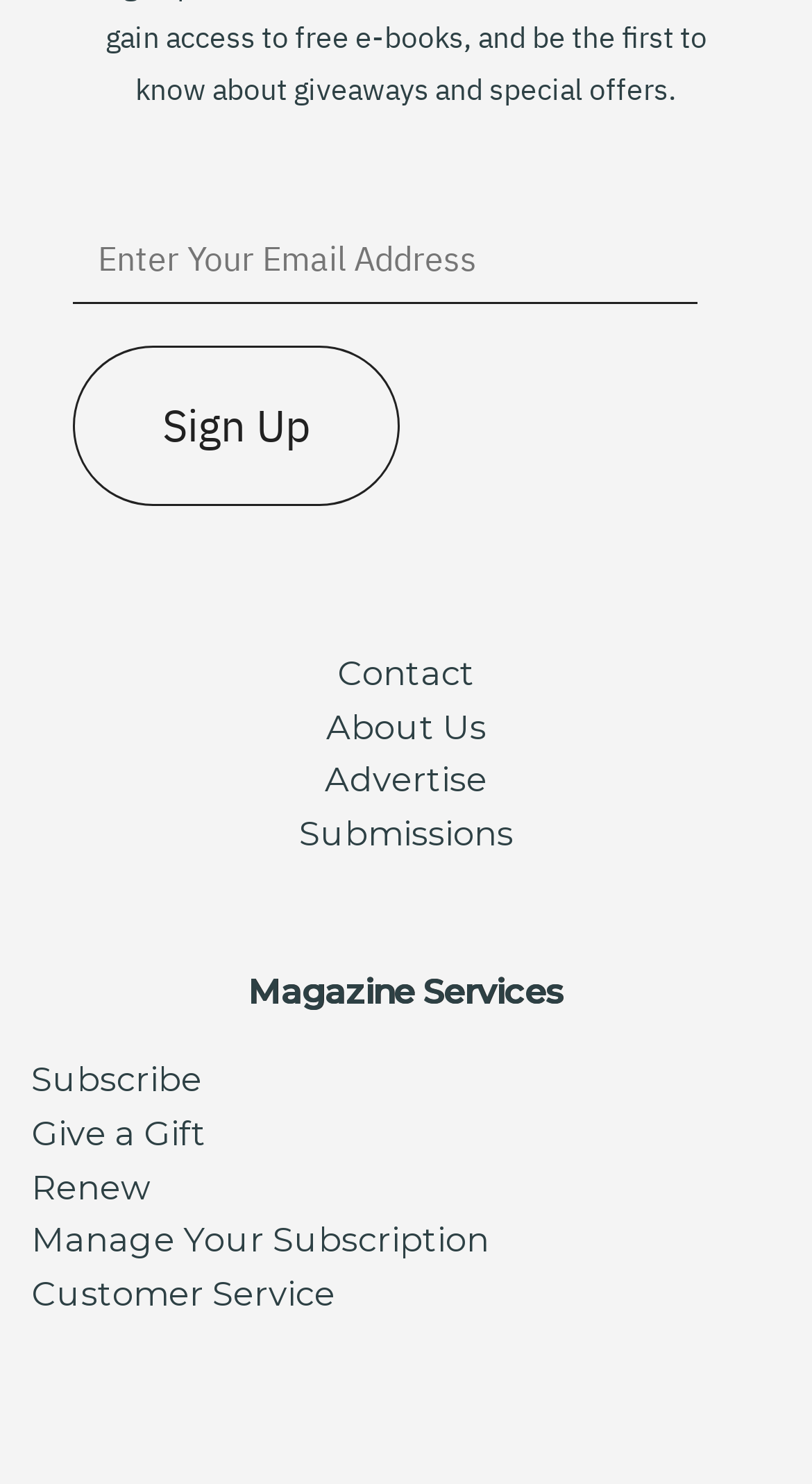Locate the bounding box coordinates of the clickable region to complete the following instruction: "Subscribe to the magazine."

[0.038, 0.713, 0.249, 0.741]